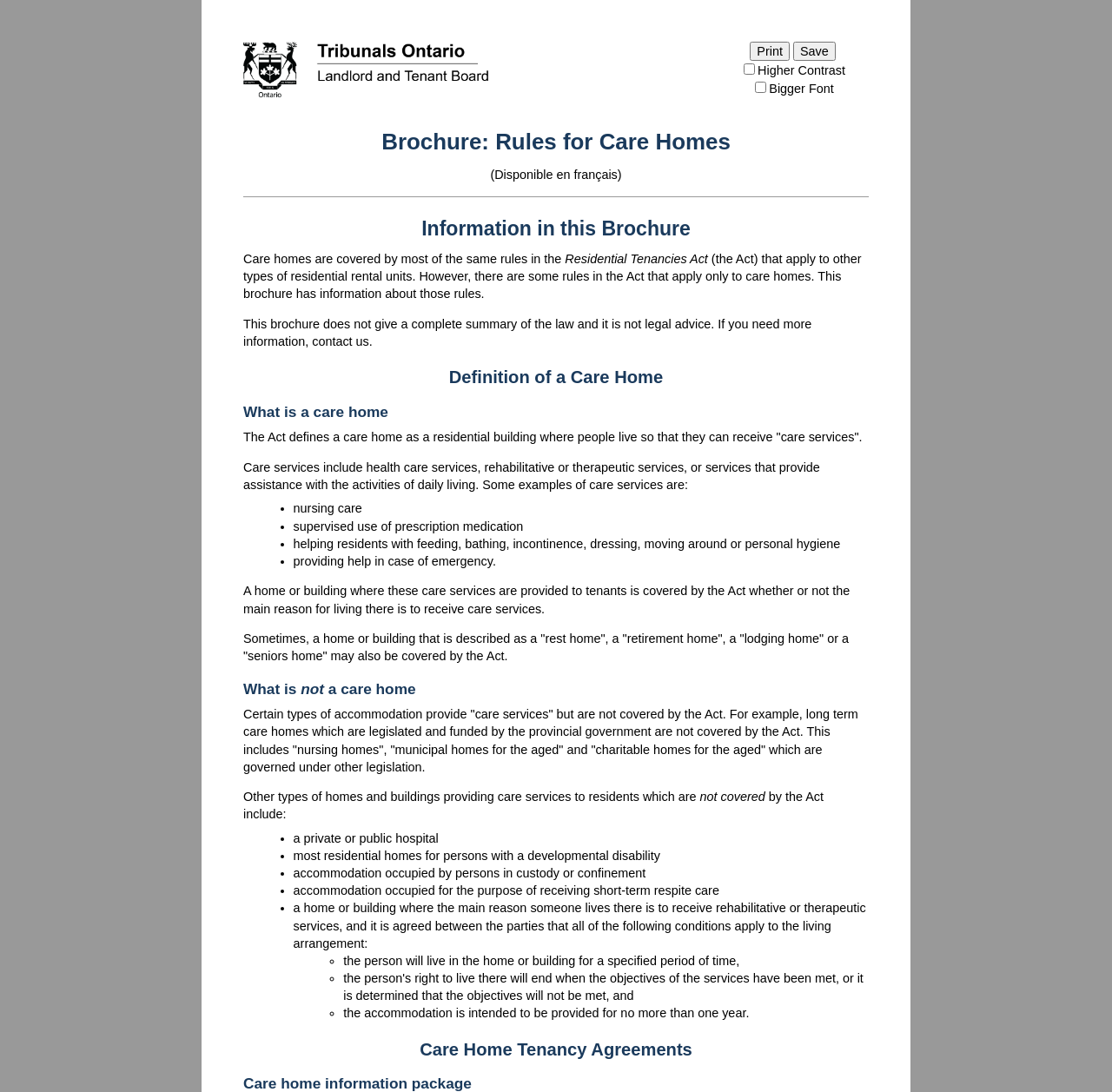Provide a short answer to the following question with just one word or phrase: What is the purpose of this brochure?

To provide information about rules for care homes